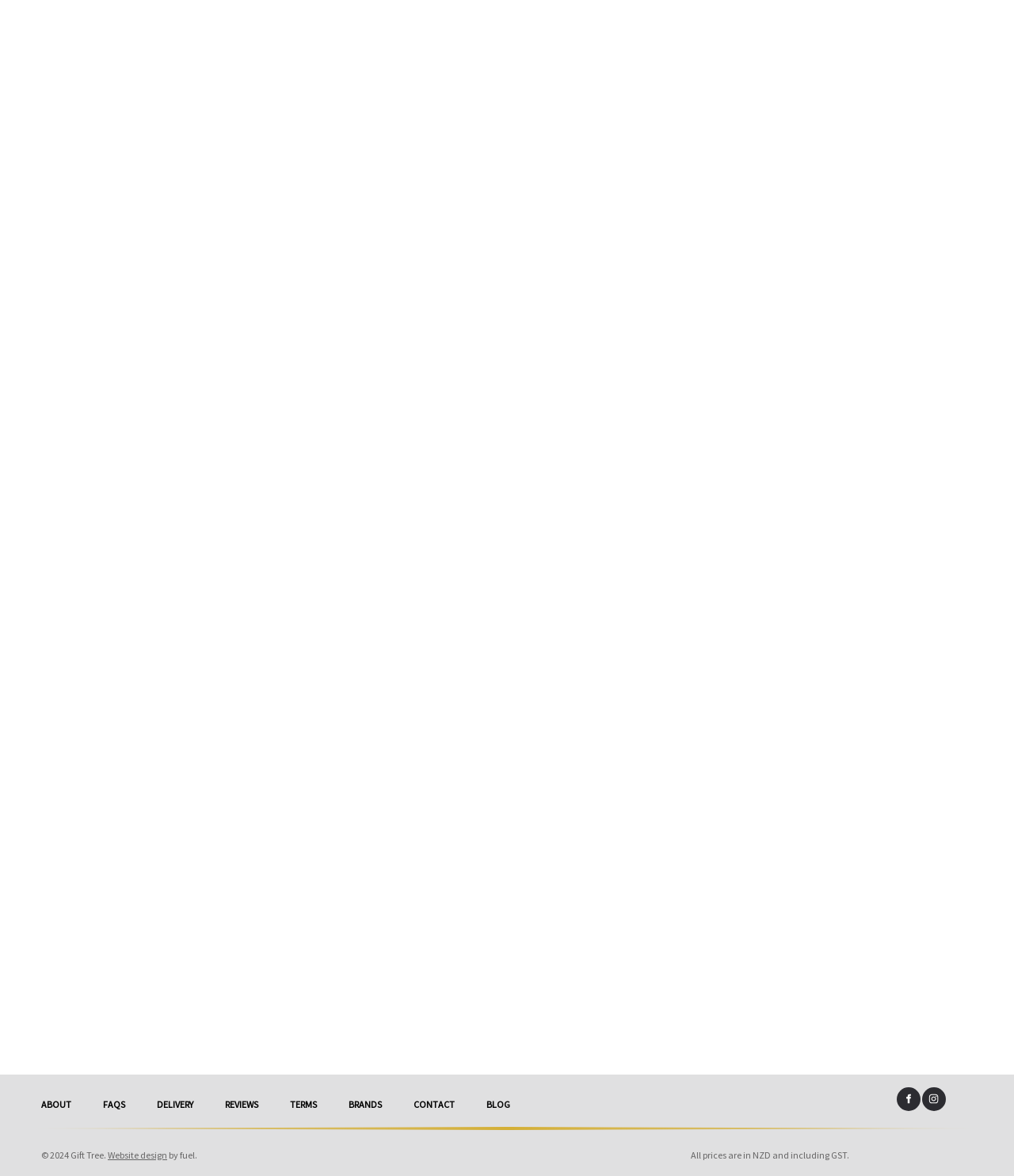Pinpoint the bounding box coordinates of the area that must be clicked to complete this instruction: "Follow the Facebook link".

[0.884, 0.925, 0.908, 0.945]